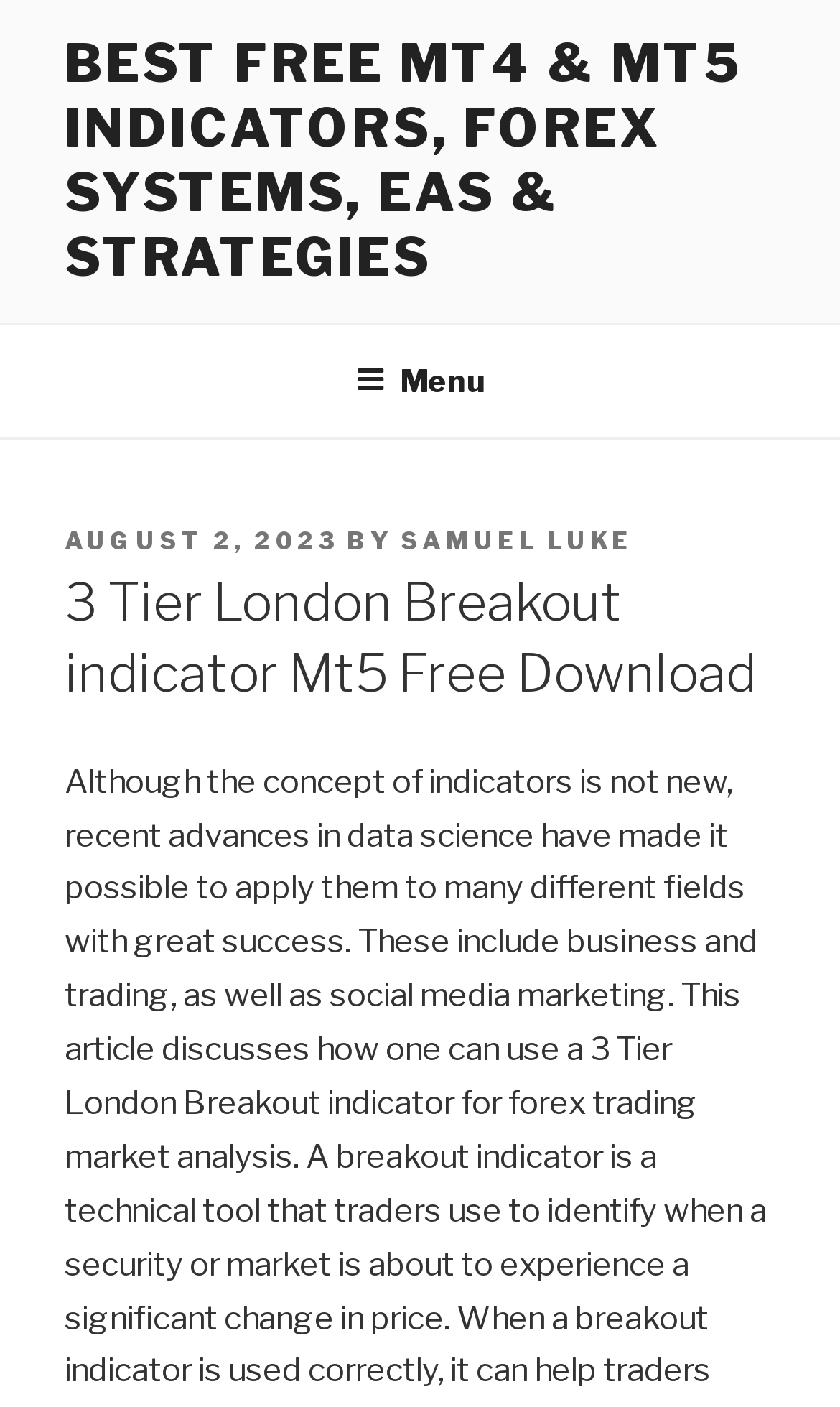Analyze the image and answer the question with as much detail as possible: 
What is the category of the indicators?

Based on the top menu navigation, I can see that the category of the indicators is MT4 & MT5, which is a type of forex trading platform.